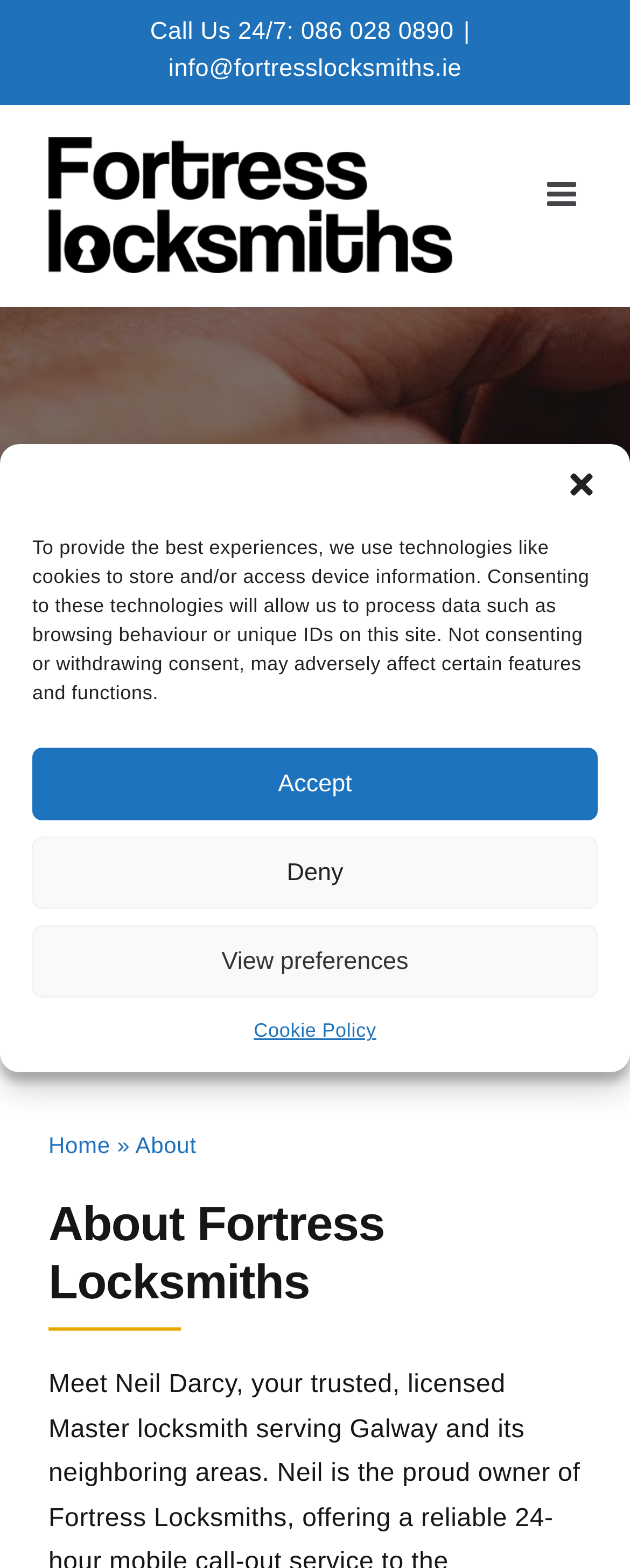What is the text of the webpage's headline?

About Fortress Locksmiths